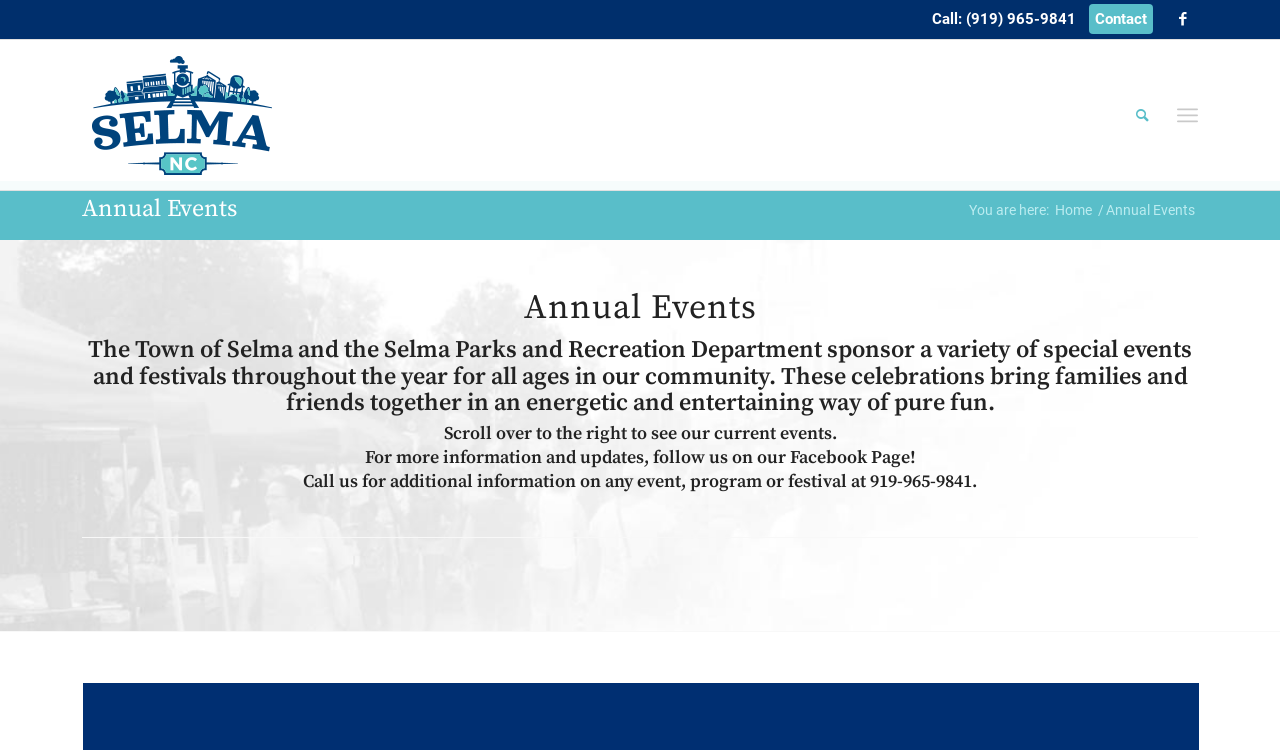Where can I find more information about the town's events?
Using the image as a reference, deliver a detailed and thorough answer to the question.

I found the answer by reading the heading that says 'For more information and updates, follow us on our Facebook Page!' and noticing the link 'Facebook Page!' within that heading.